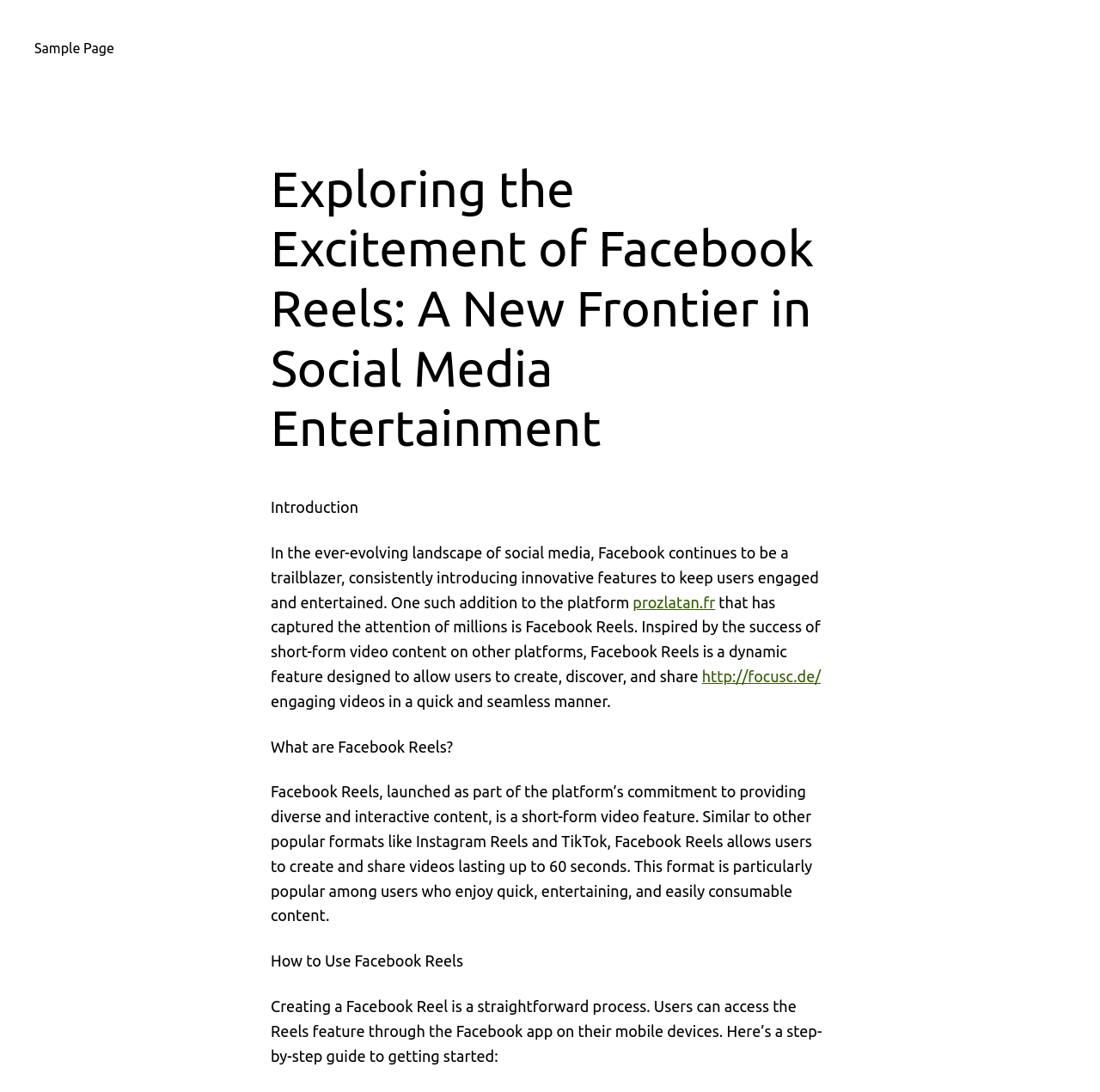Please specify the bounding box coordinates in the format (top-left x, top-left y, bottom-right x, bottom-right y), with values ranging from 0 to 1. Identify the bounding box for the UI component described as follows: http://focusc.de/

[0.638, 0.611, 0.746, 0.627]